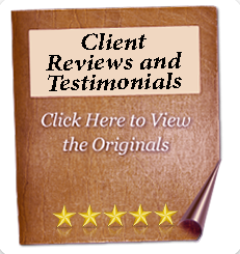Carefully observe the image and respond to the question with a detailed answer:
What is the purpose of the call to action?

The call to action, 'Click Here to View the Originals', is inviting viewers to engage further with the content, highlighting positive feedback from clients and enhancing credibility and trust for potential customers exploring the services offered.